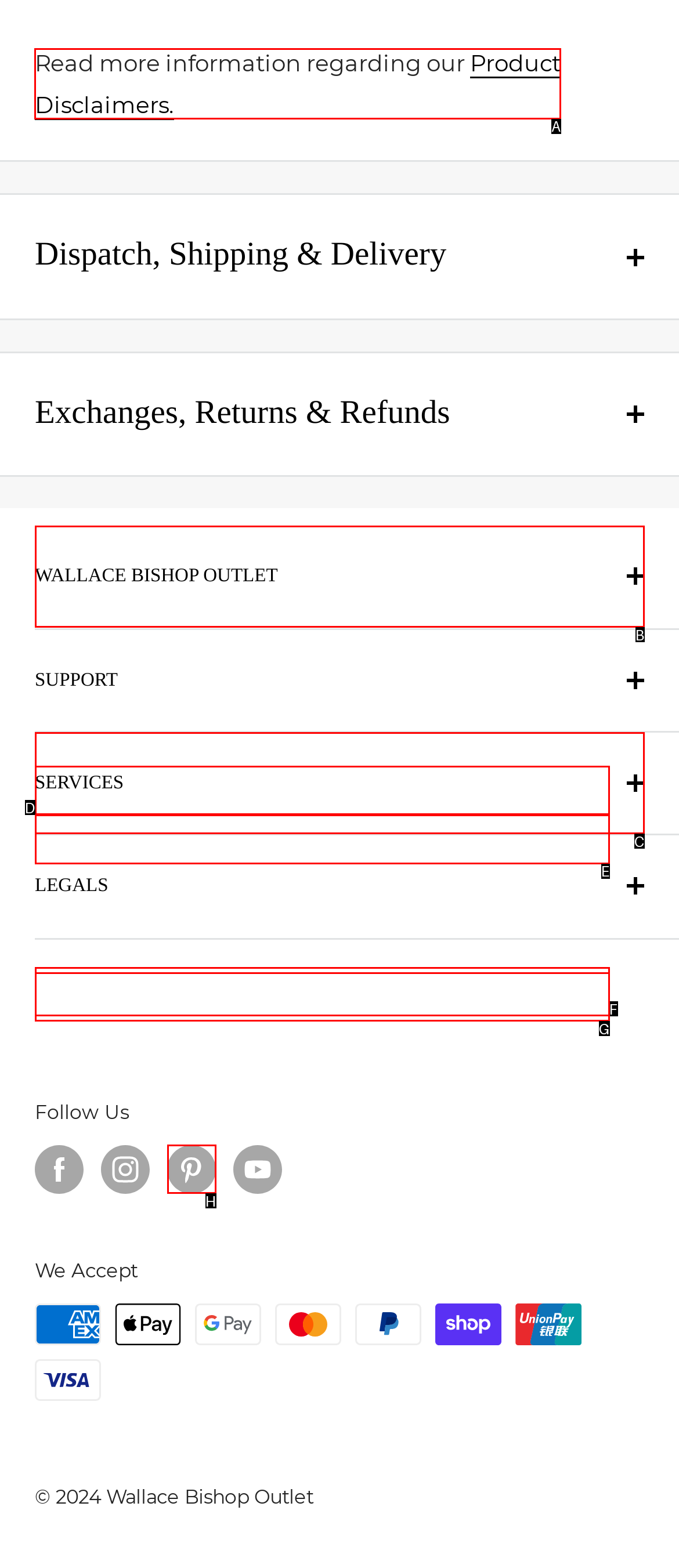Which UI element should be clicked to perform the following task: Read more information regarding Product Disclaimers? Answer with the corresponding letter from the choices.

A